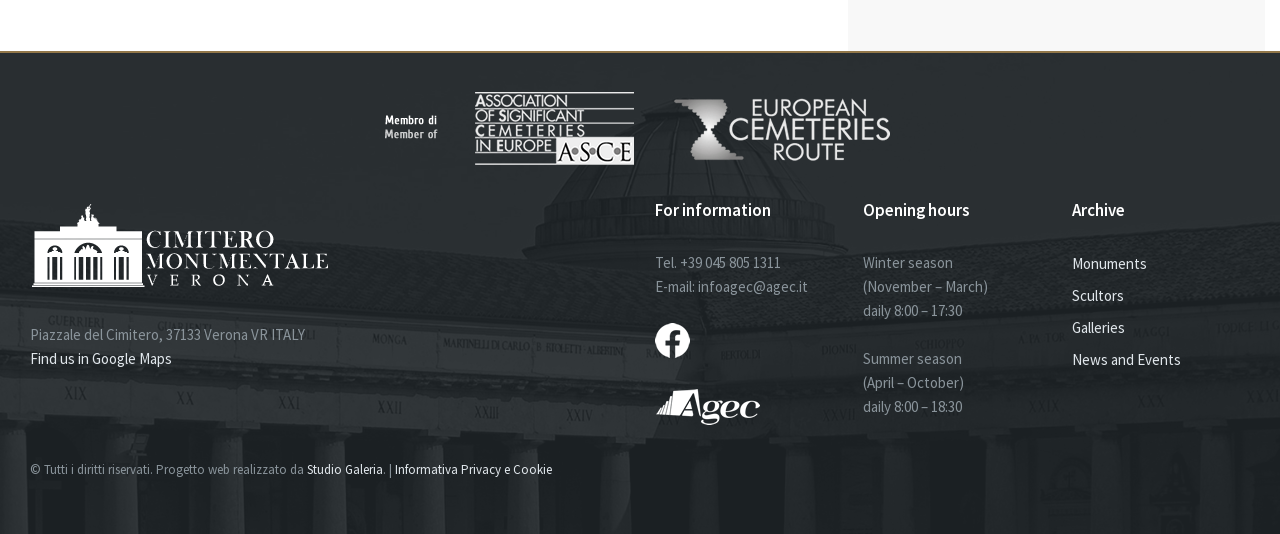Respond to the following question using a concise word or phrase: 
What are the opening hours of the cemetery during the winter season?

8:00 – 17:30